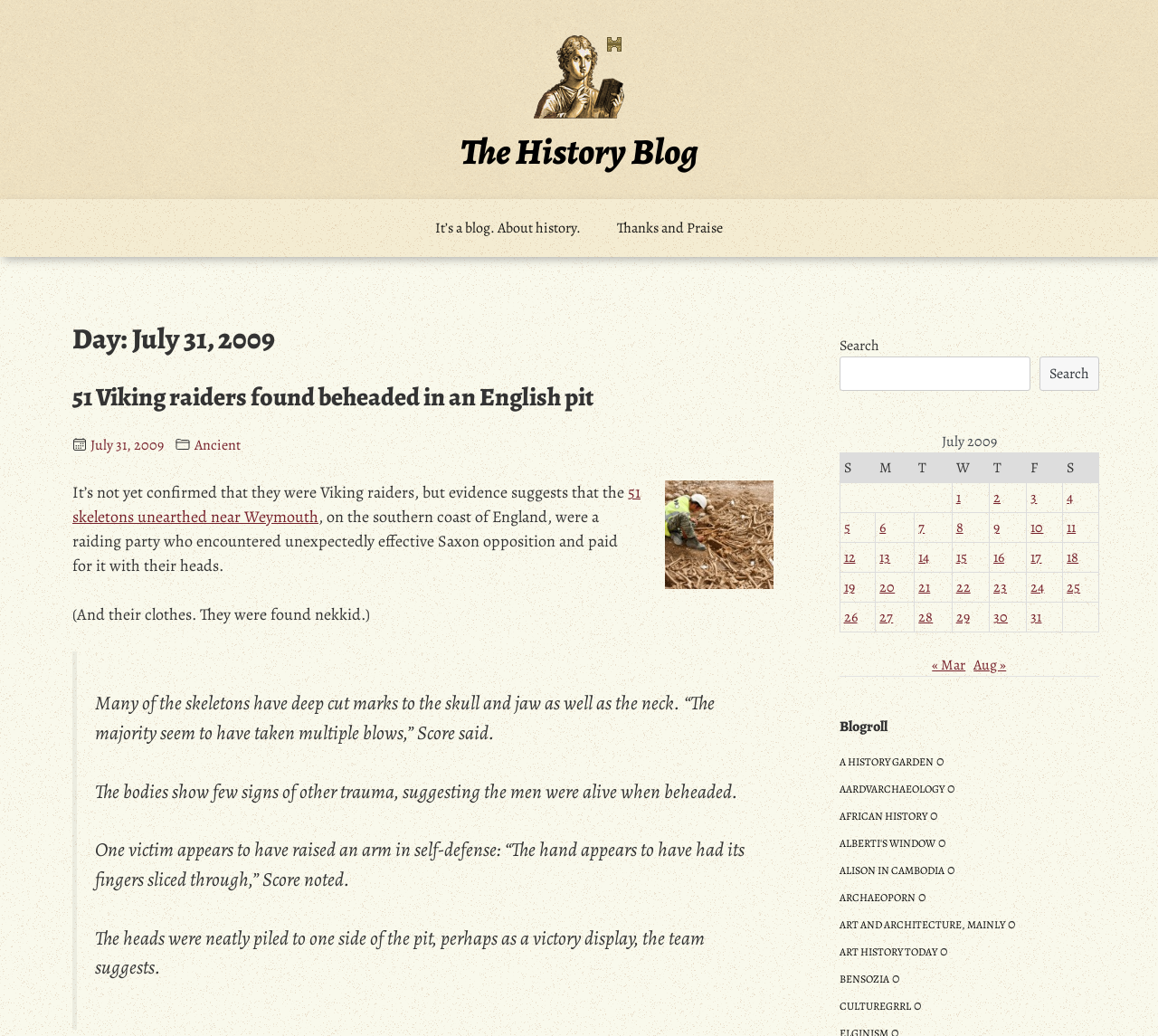Locate the bounding box coordinates of the region to be clicked to comply with the following instruction: "Click the 'Thanks and Praise' link". The coordinates must be four float numbers between 0 and 1, in the form [left, top, right, bottom].

[0.517, 0.192, 0.64, 0.248]